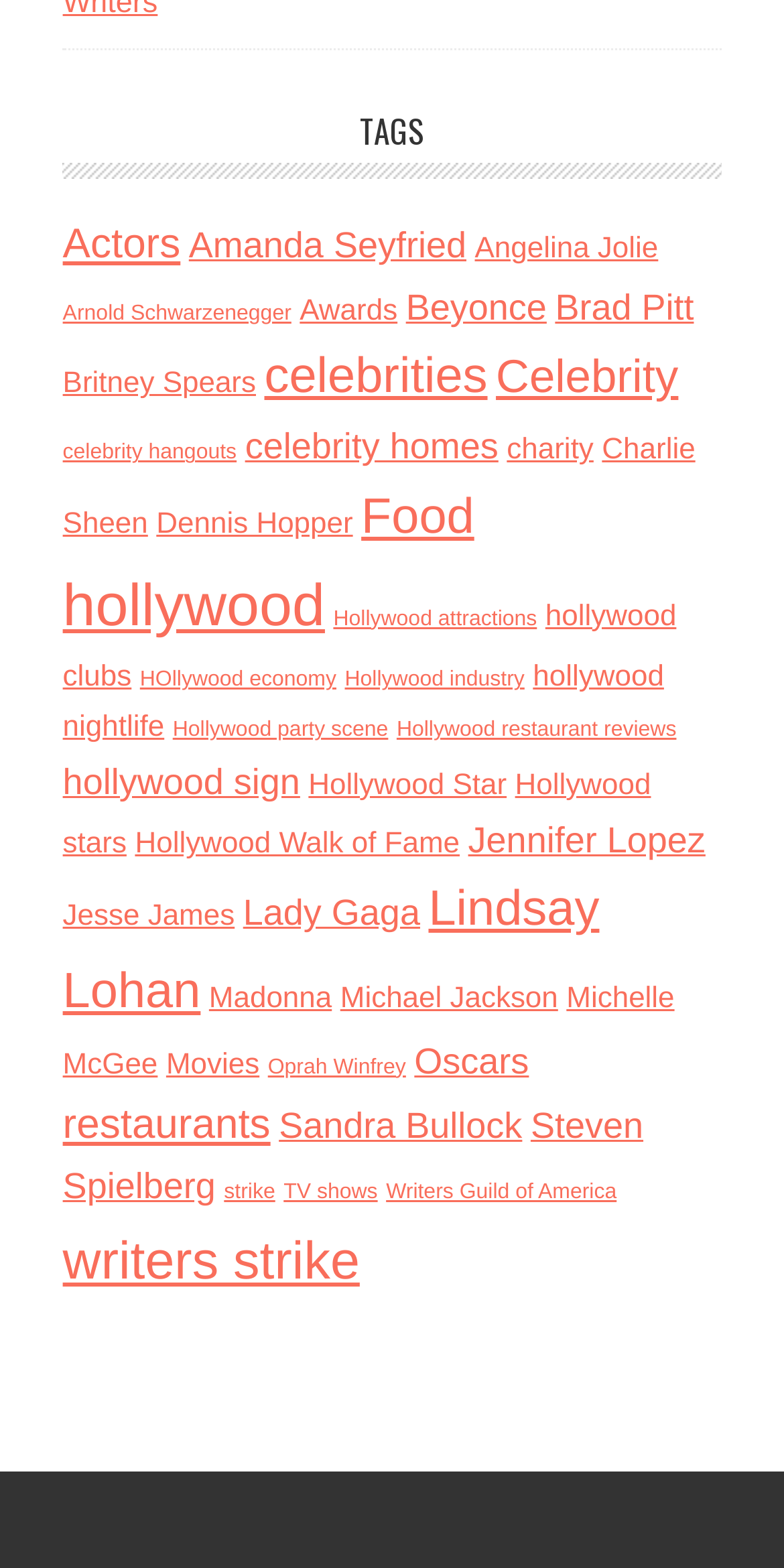Specify the bounding box coordinates of the area that needs to be clicked to achieve the following instruction: "Explore Hollywood attractions".

[0.425, 0.387, 0.685, 0.402]